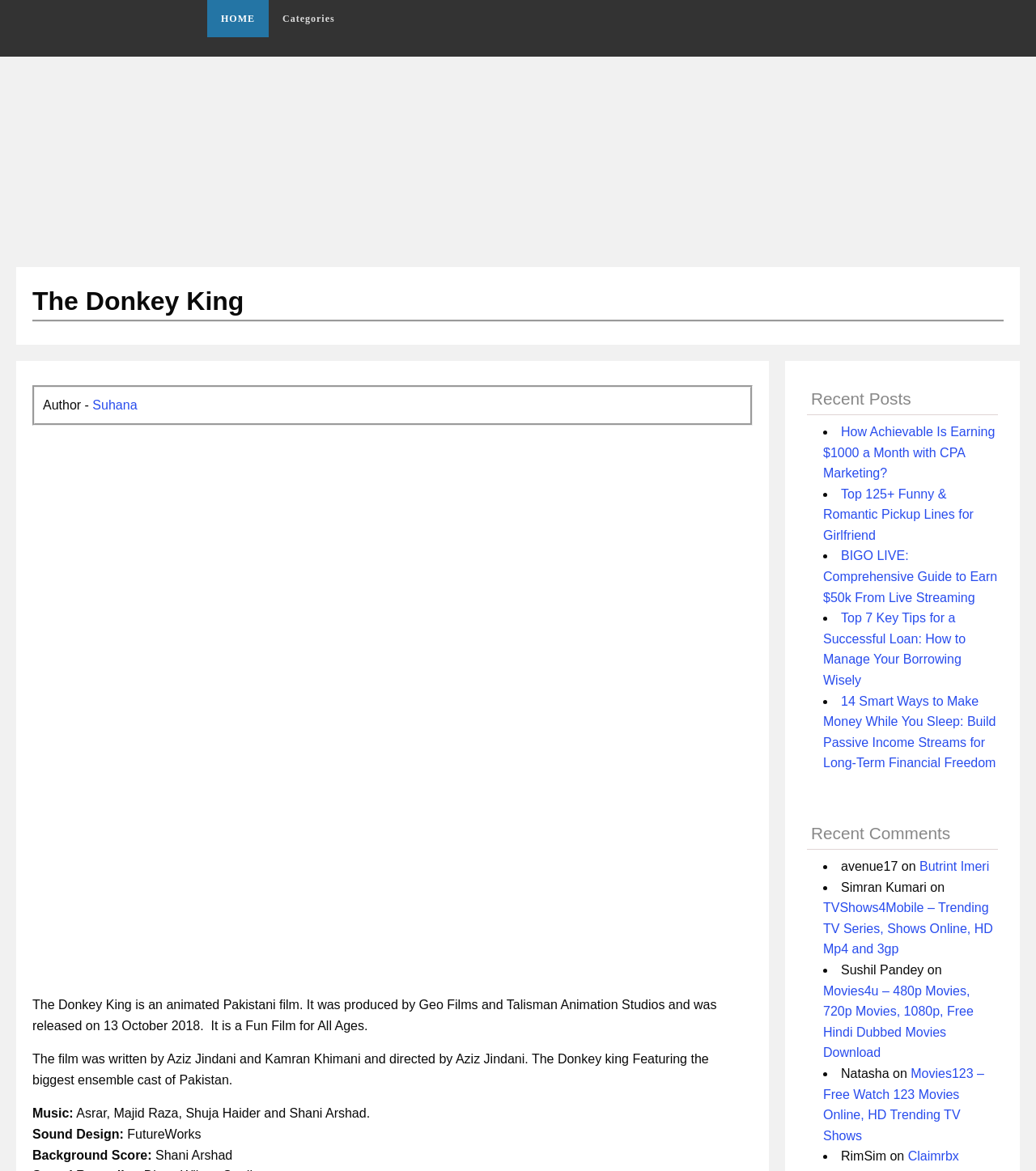Detail the webpage's structure and highlights in your description.

The webpage is about the animated Pakistani film "The Donkey King". At the top, there is a navigation menu with links to "NewsMenk", "HOME", and "Categories". Below the menu, there is a large image of the film's poster, accompanied by a brief description of the film, including its production companies and release date.

To the right of the poster, there is a section with information about the film's crew, including the authors, directors, and music composers. Below this section, there are two columns of links to recent posts and recent comments. The recent posts section lists five articles with titles such as "How Achievable Is Earning $1000 a Month with CPA Marketing?" and "14 Smart Ways to Make Money While You Sleep". The recent comments section lists five comments from users with usernames such as "avenue17" and "Simran Kumari", along with the titles of the articles they commented on.

Overall, the webpage appears to be a blog or news site that provides information about the film "The Donkey King" as well as other topics related to entertainment and finance.